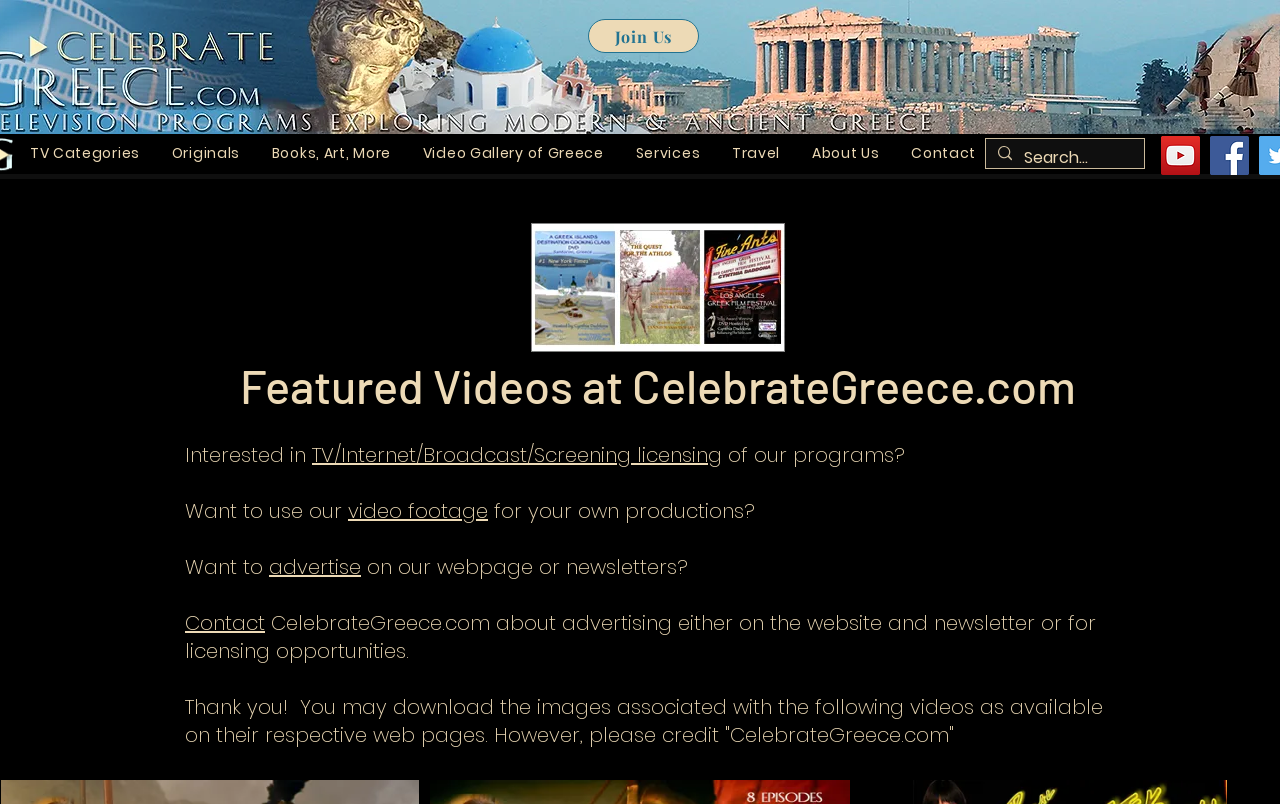What can be licensed from CelebrateGreece.com?
Refer to the image and give a detailed answer to the question.

According to the webpage, TV/Internet/Broadcast/Screening licensing is available for CelebrateGreece.com's programs, as mentioned in the link 'TV/Internet/Broadcast/Screening licensing'.